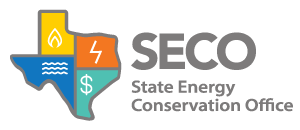Explain the image in a detailed and descriptive way.

The image features the logo of the State Energy Conservation Office (SECO) of Texas. It showcases a stylized map of Texas, divided into sections with vibrant colors representing different energy resources: water, electricity, and dollar signs, symbolizing the office's focus on energy efficiency and conservation. Accompanying the graphic is the acronym "SECO" prominently displayed in bold letters, followed by the full name "State Energy Conservation Office" in a lighter font. This logo reflects SECO's mission to partner with various Texas entities to promote energy efficiency and reduce utility costs.